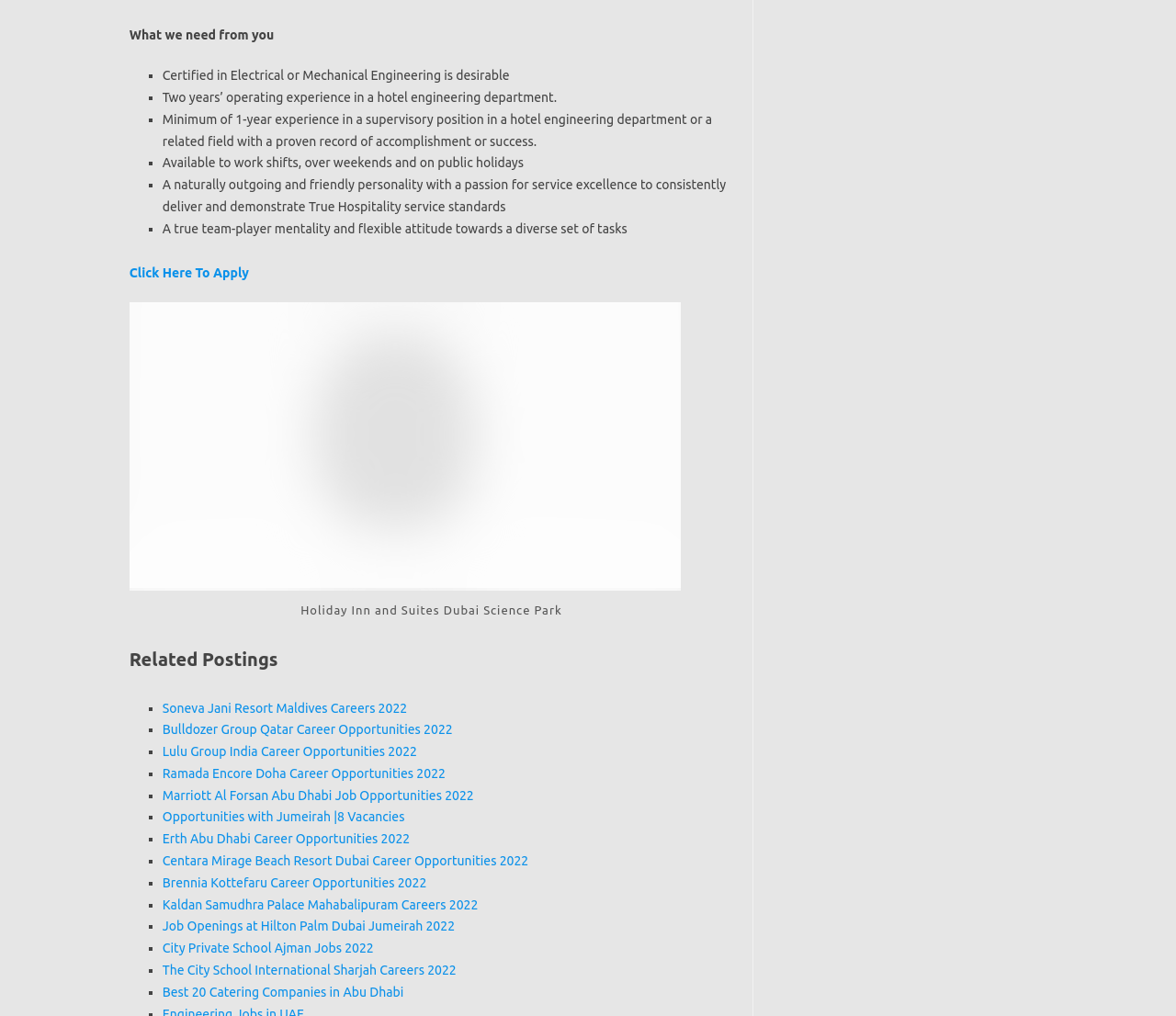Determine the bounding box coordinates of the section to be clicked to follow the instruction: "View accreditation". The coordinates should be given as four float numbers between 0 and 1, formatted as [left, top, right, bottom].

None